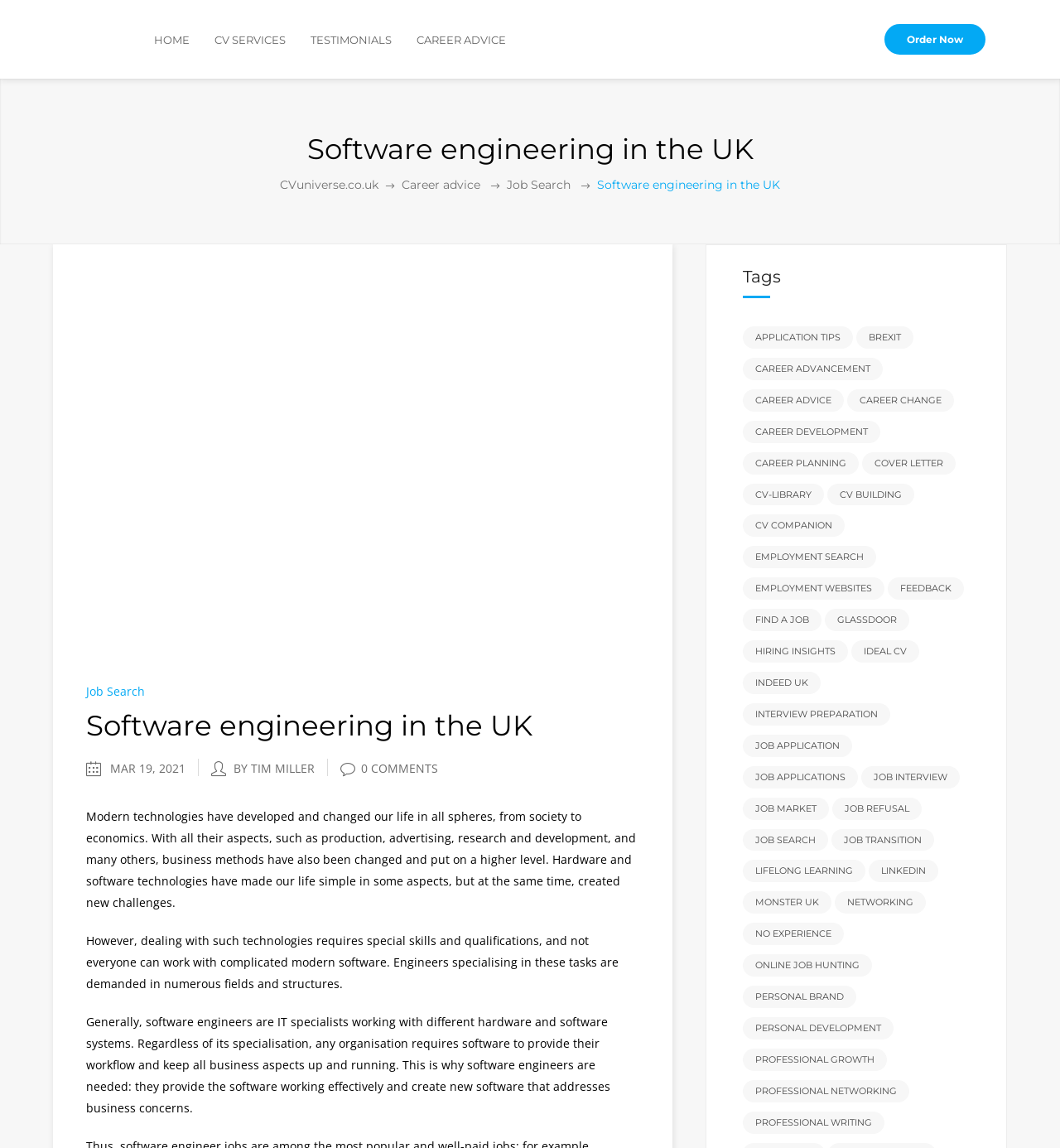Use a single word or phrase to answer the question:
How many tags are there in the webpage?

15